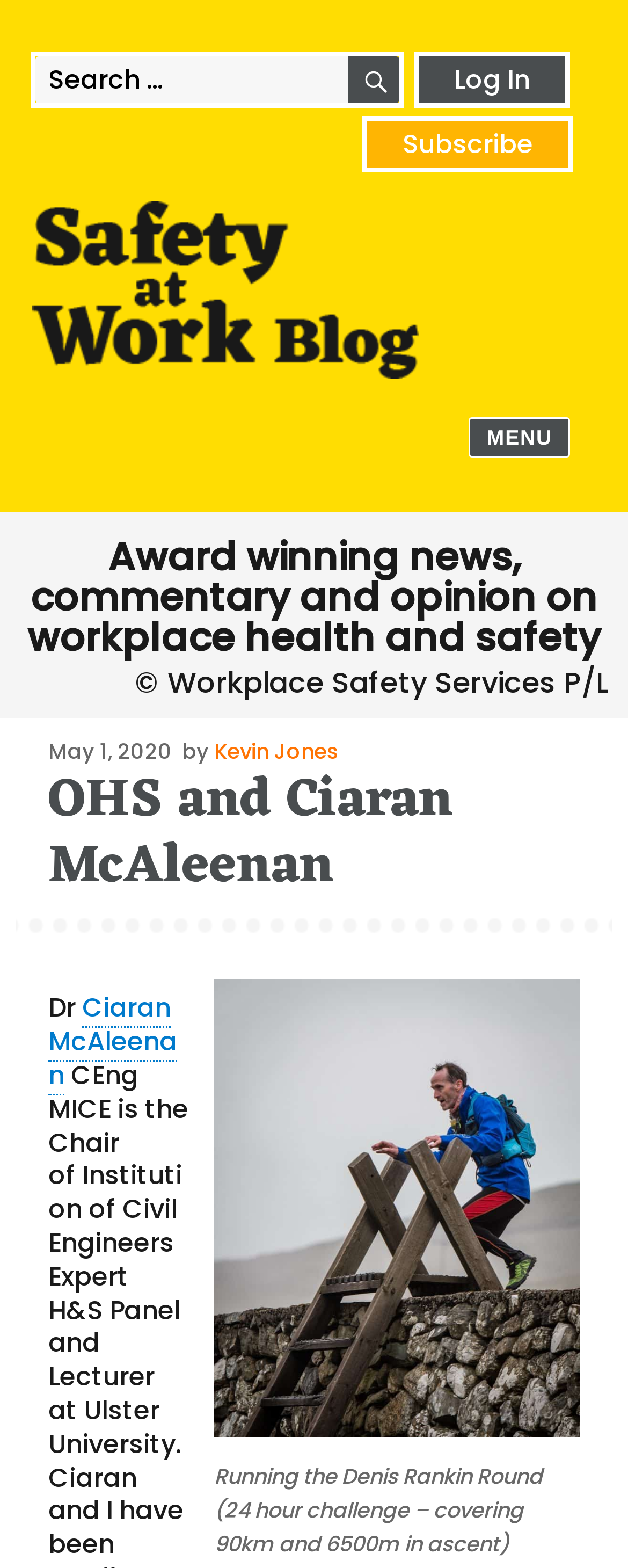Who is the author of the blog post?
Use the information from the screenshot to give a comprehensive response to the question.

The author of the blog post can be found in the footer section of the webpage, where the text 'Posted on May 1, 2020 by Kevin Jones' is written. This indicates that Kevin Jones is the author of the blog post.